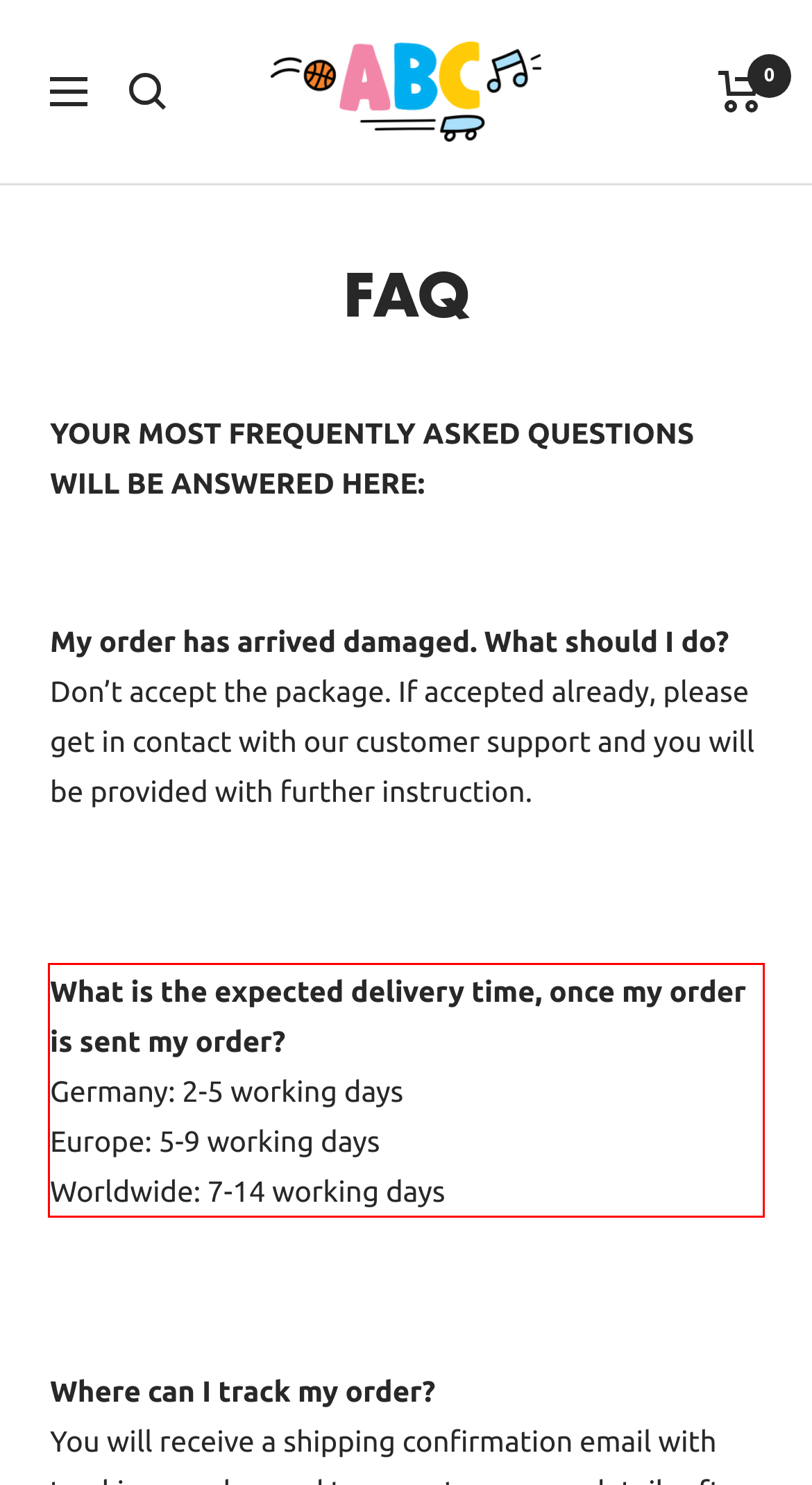The screenshot you have been given contains a UI element surrounded by a red rectangle. Use OCR to read and extract the text inside this red rectangle.

What is the expected delivery time, once my order is sent my order? Germany: 2-5 working days Europe: 5-9 working days Worldwide: 7-14 working days